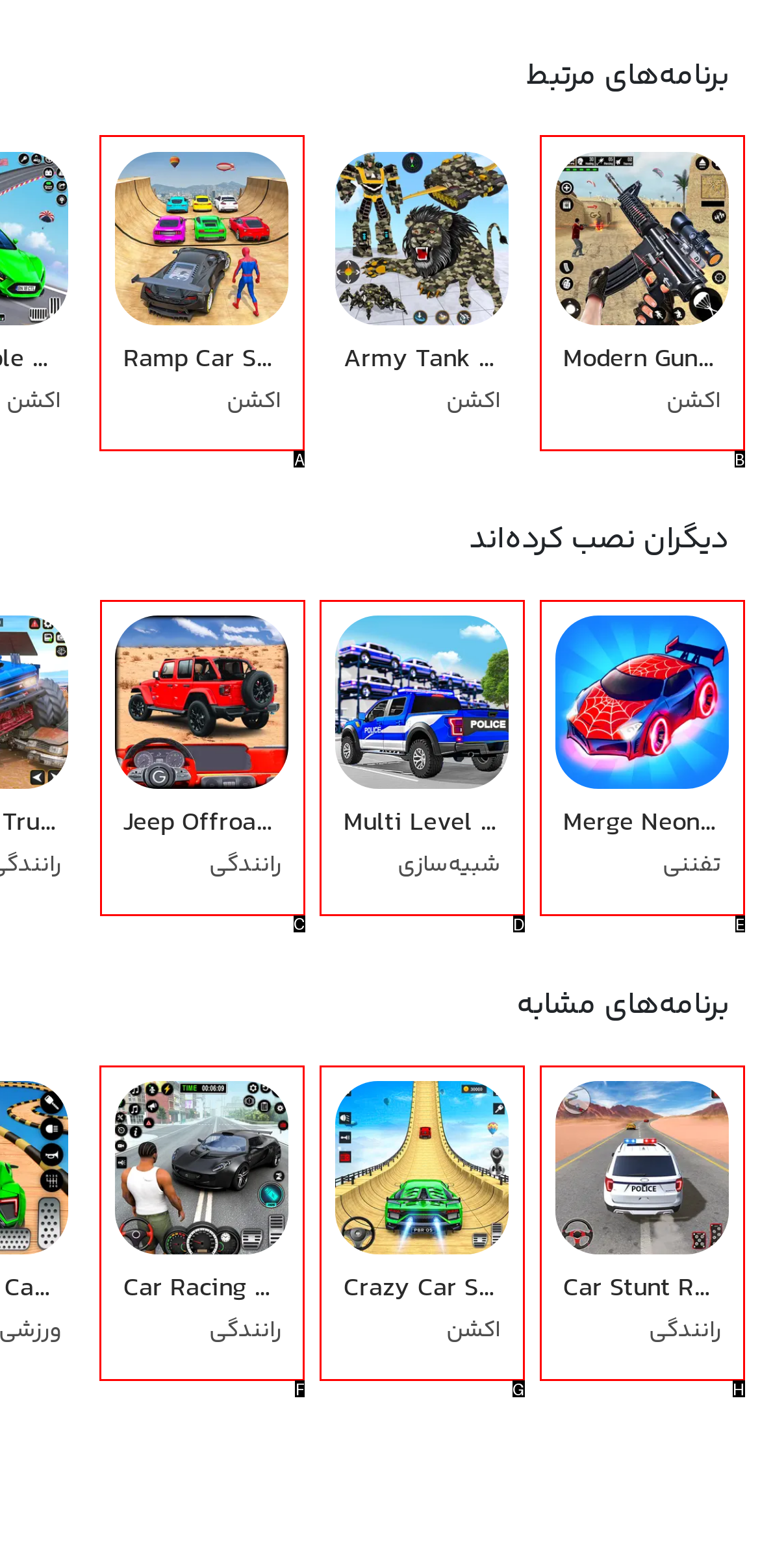Choose the letter of the UI element necessary for this task: Learn more about Jeep Offroad: Car Racing Games
Answer with the correct letter.

C